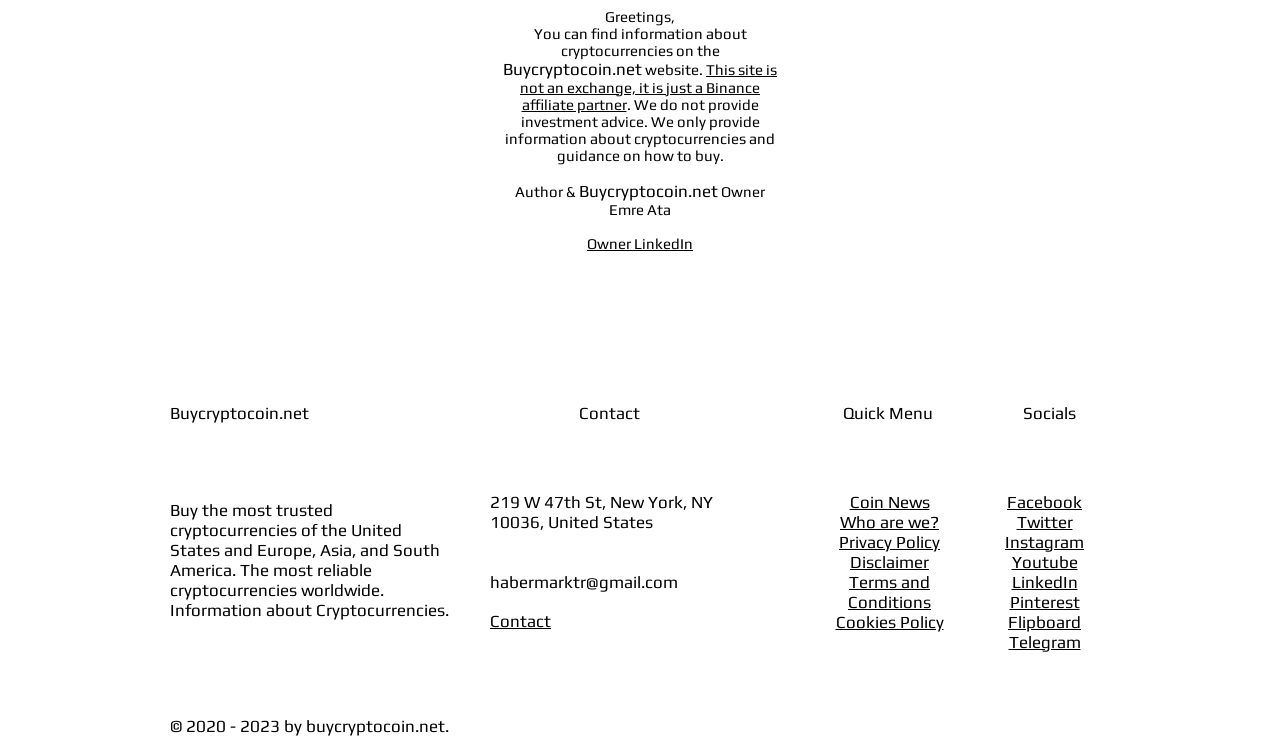Respond with a single word or short phrase to the following question: 
What social media platforms does the website have?

Facebook, Twitter, Instagram, Youtube, LinkedIn, Pinterest, Flipboard, Telegram